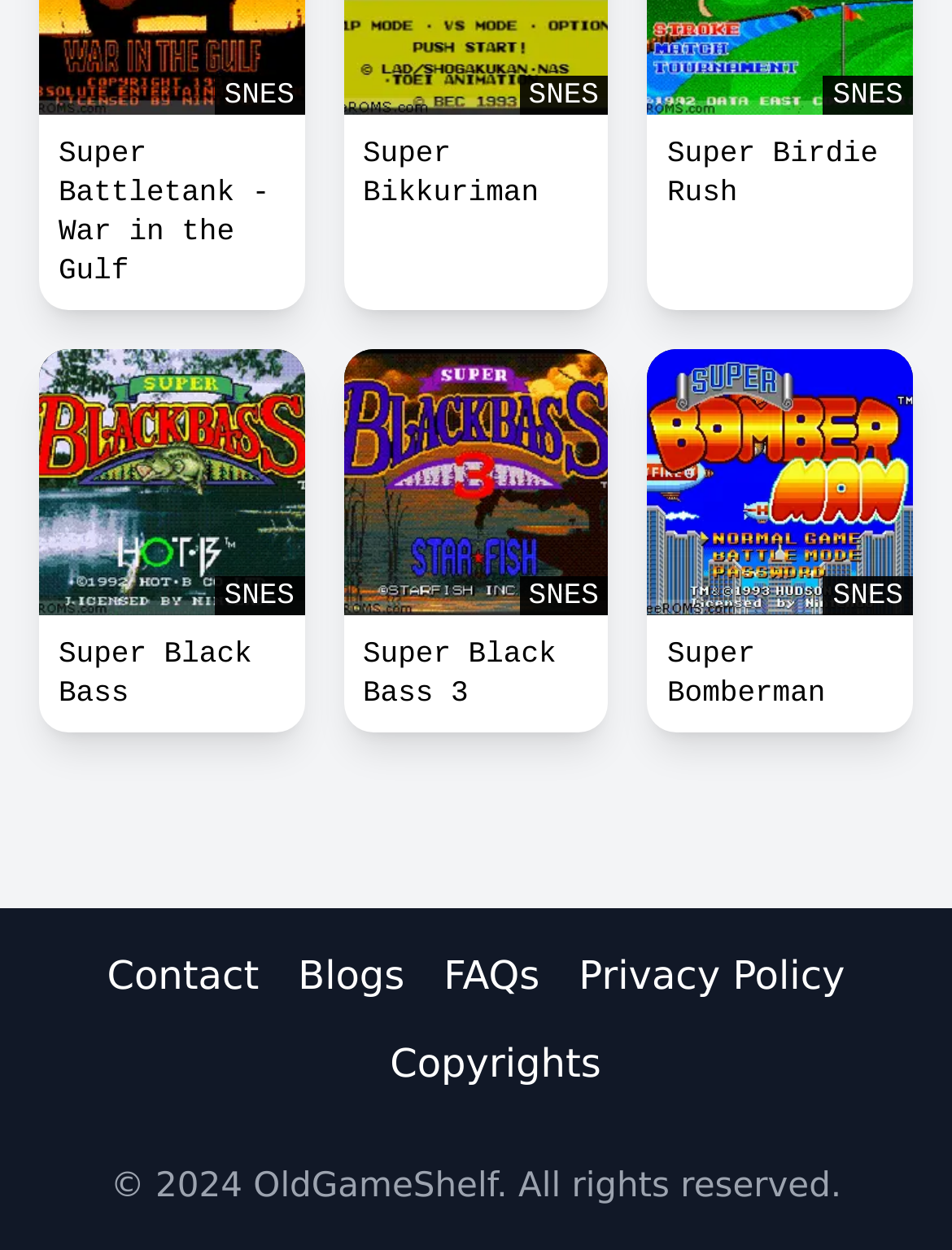Please respond to the question with a concise word or phrase:
What is the name of the first game listed?

Super Battletank - War in the Gulf